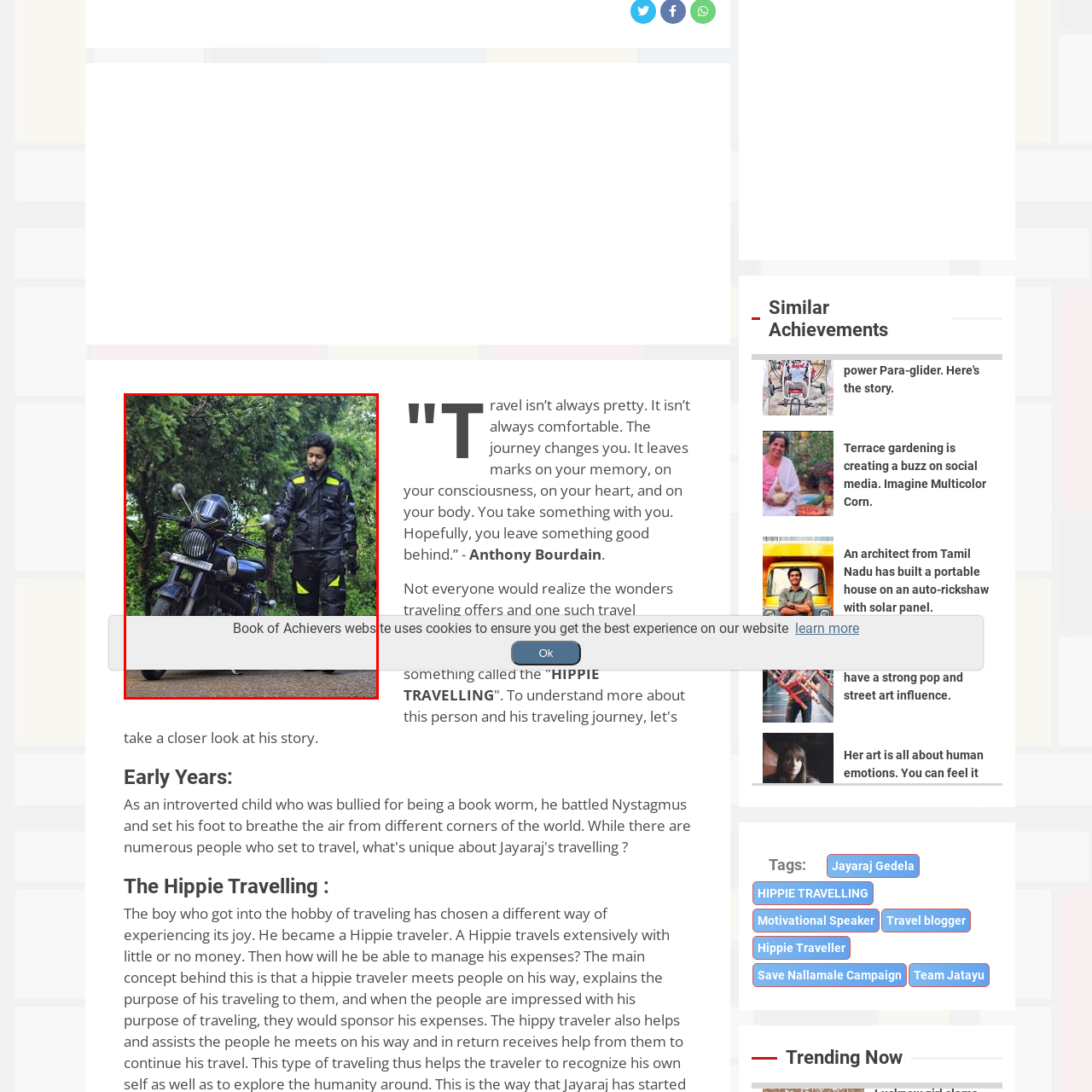Explain in detail what is happening within the highlighted red bounding box in the image.

The image captures a young man dressed in a rugged black and yellow motorcycle outfit, confidently approaching a sleek black motorcycle parked on a scenic road. Lush green foliage surrounds the scene, adding a vibrant backdrop that emphasizes the adventurous spirit of motorcycle travel. The atmosphere conveys a sense of exploration and freedom, resonating with the themes of travel and adventure. This image represents the essence of a travel enthusiast embodying the 'hippie traveling' lifestyle, reflecting a passion for adventure and the journey itself.